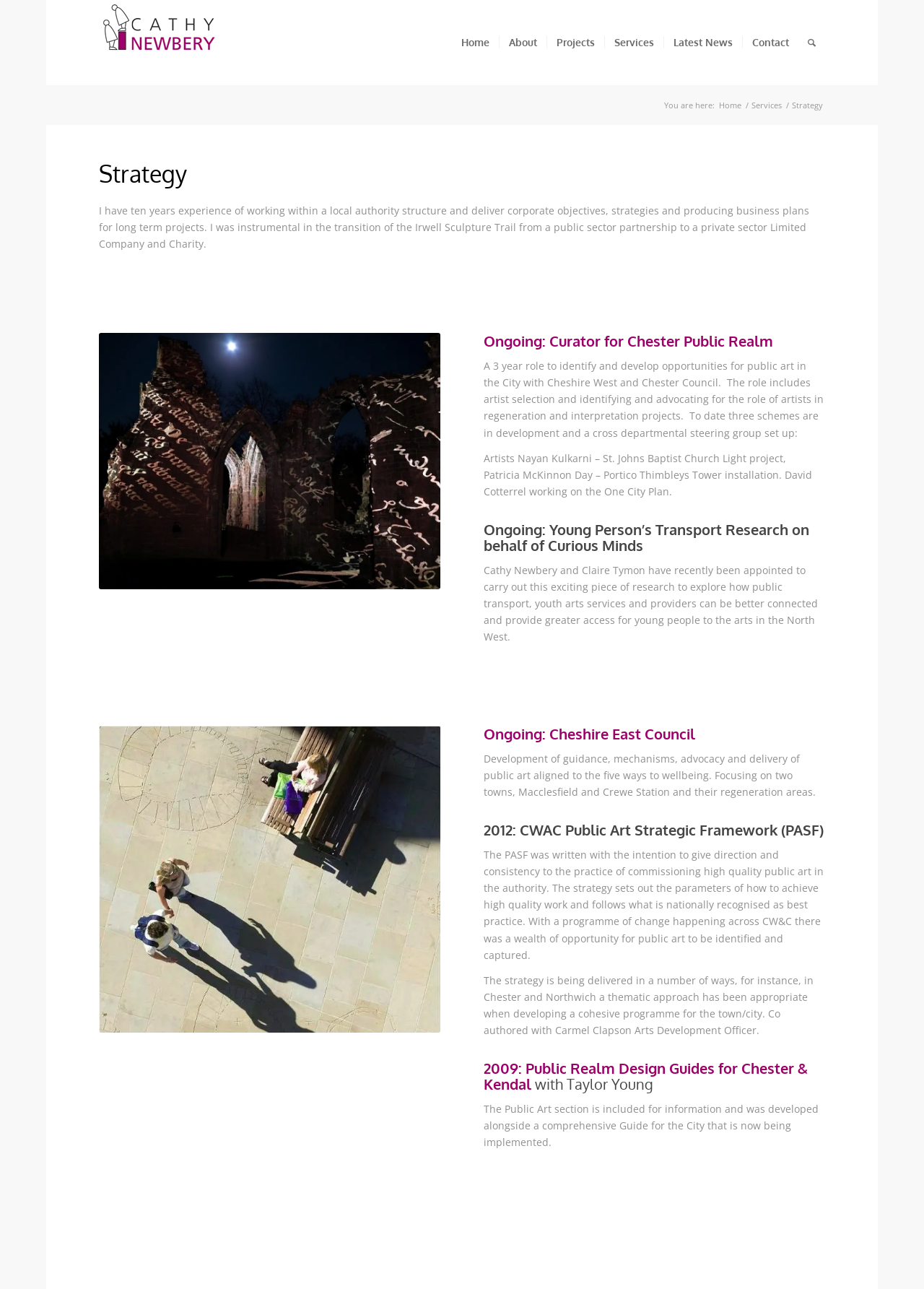Provide the bounding box coordinates of the section that needs to be clicked to accomplish the following instruction: "Click on the 'About' link."

[0.54, 0.0, 0.591, 0.066]